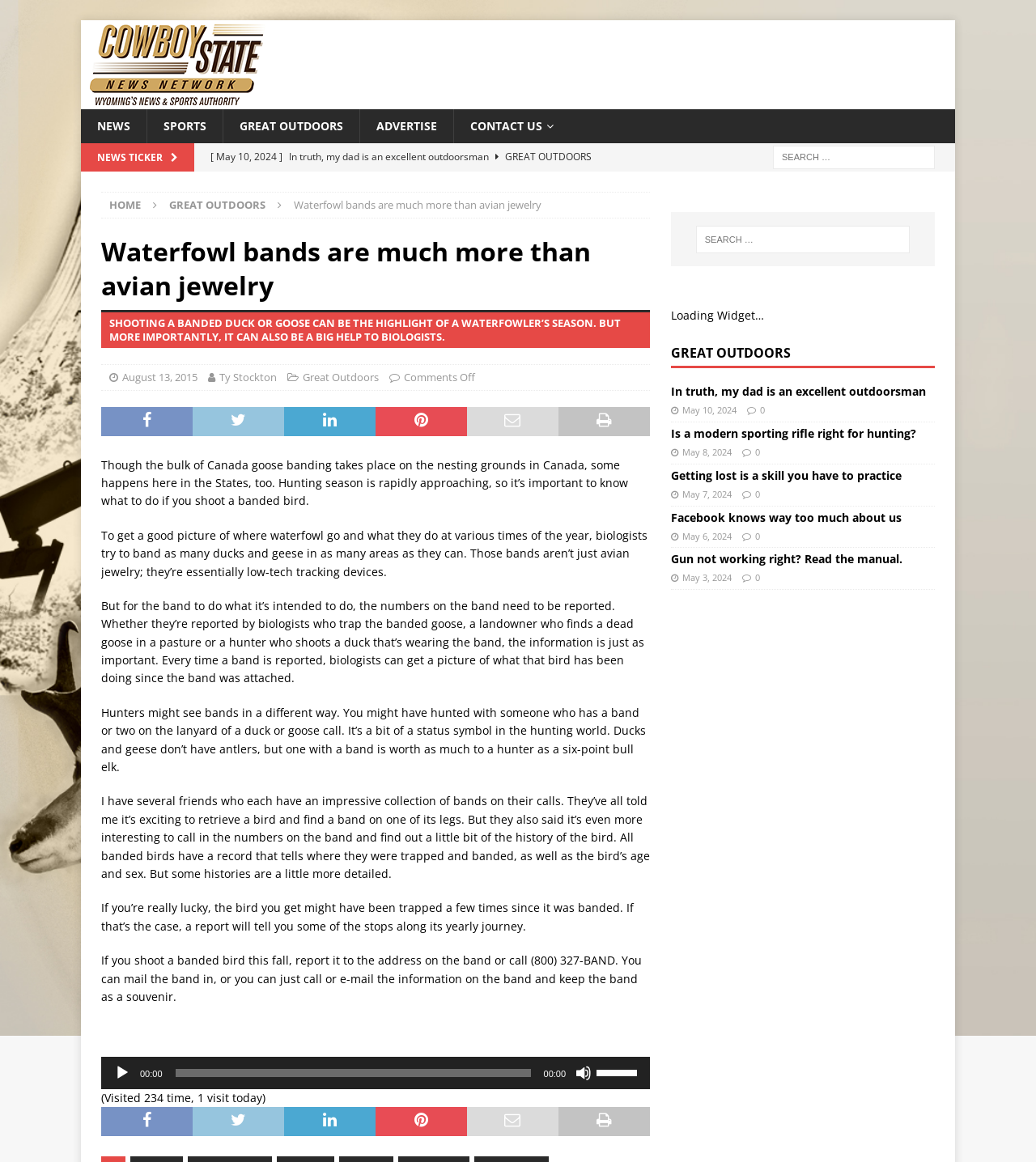Determine the bounding box coordinates of the section I need to click to execute the following instruction: "Click on NEWS". Provide the coordinates as four float numbers between 0 and 1, i.e., [left, top, right, bottom].

[0.078, 0.094, 0.141, 0.124]